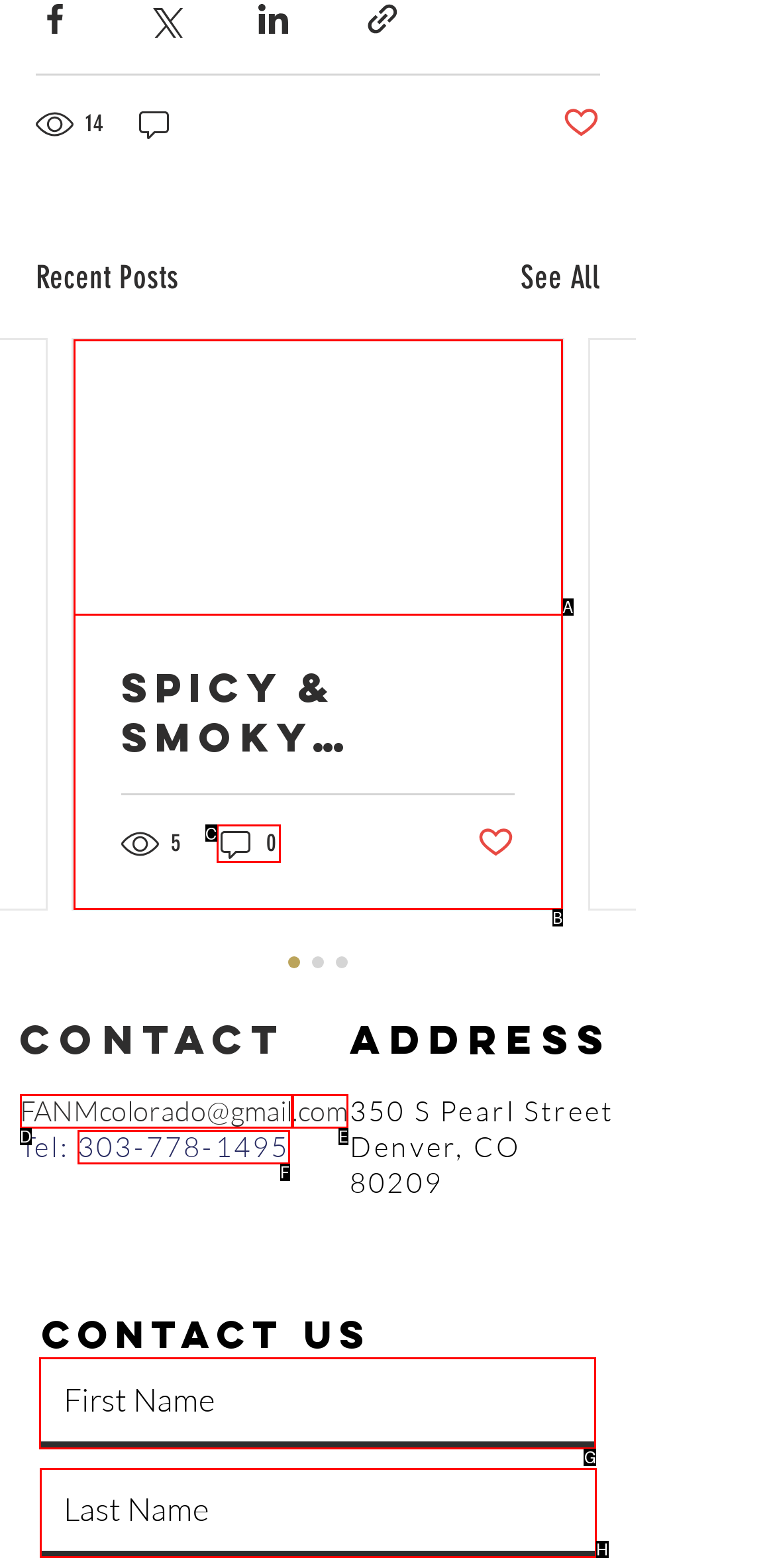Choose the UI element to click on to achieve this task: Fill in the first name. Reply with the letter representing the selected element.

G